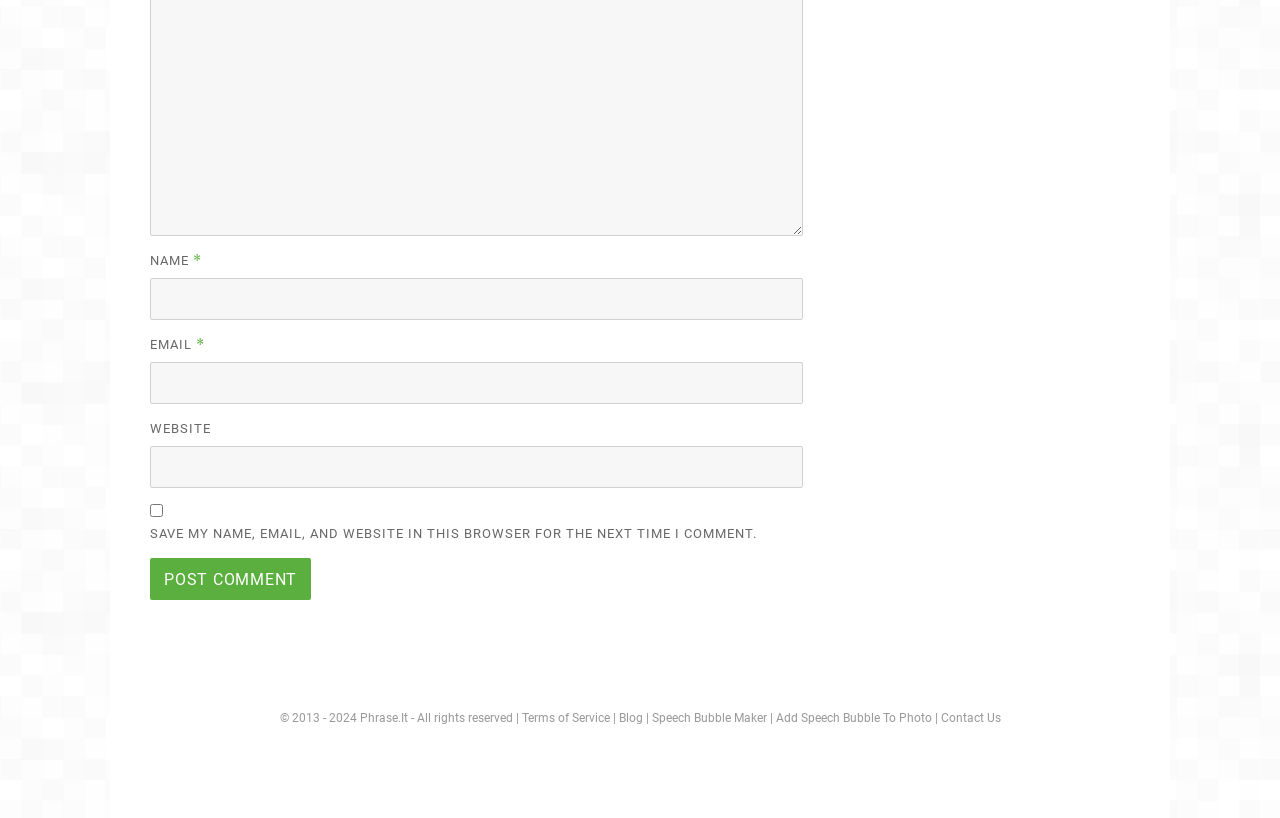What is the purpose of the checkbox?
Examine the image and provide an in-depth answer to the question.

The purpose of the checkbox is to save the commenter's name, email, and website in the browser for the next time they comment, as indicated by the checkbox's label 'SAVE MY NAME, EMAIL, AND WEBSITE IN THIS BROWSER FOR THE NEXT TIME I COMMENT.'